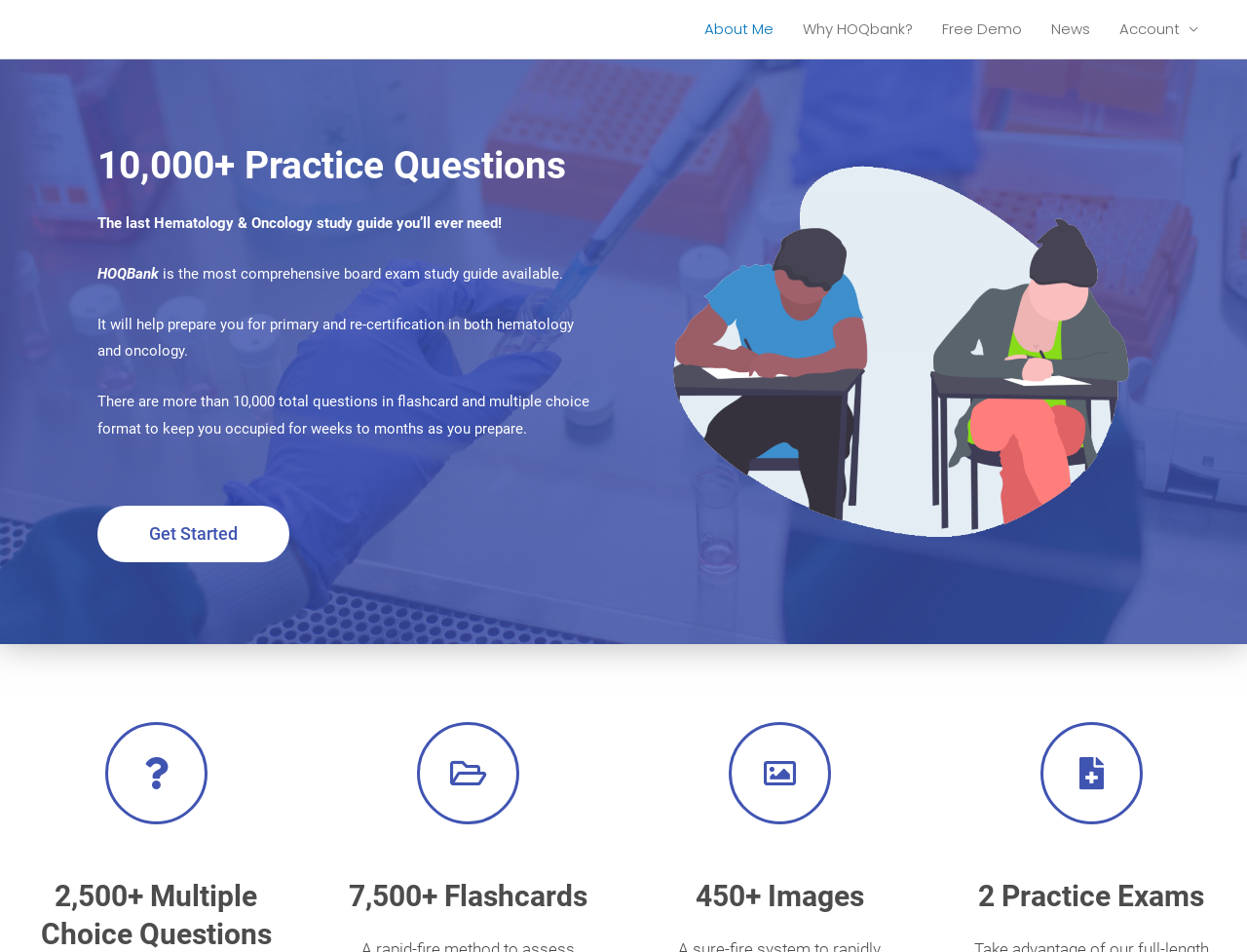How many practice exams are available? Examine the screenshot and reply using just one word or a brief phrase.

2